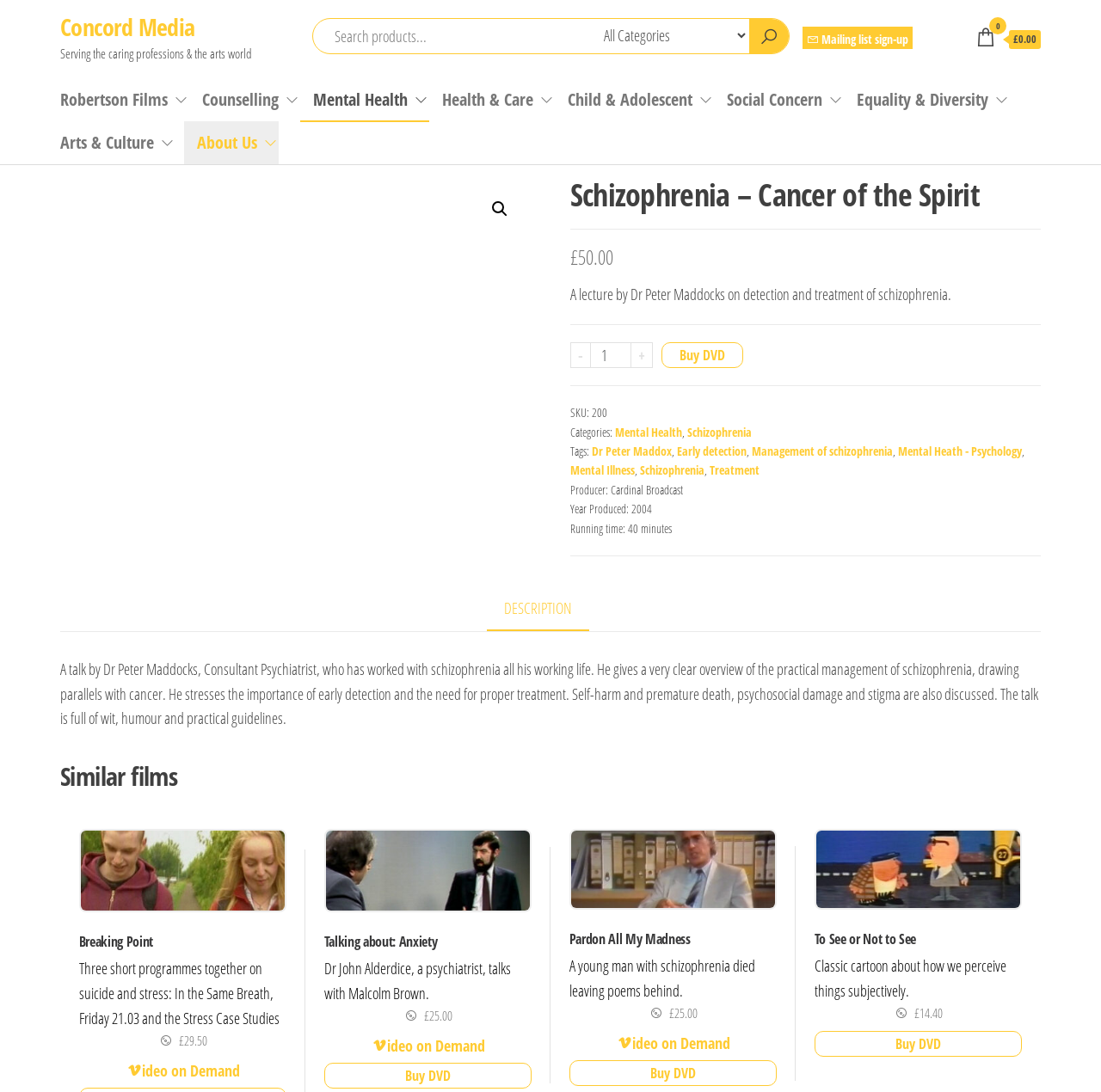Please provide a comprehensive answer to the question based on the screenshot: What is the producer of the film 'Schizophrenia - Cancer of the Spirit'?

I found the producer of the film by looking at the product information section, where it says 'Producer: Cardinal Broadcast'.